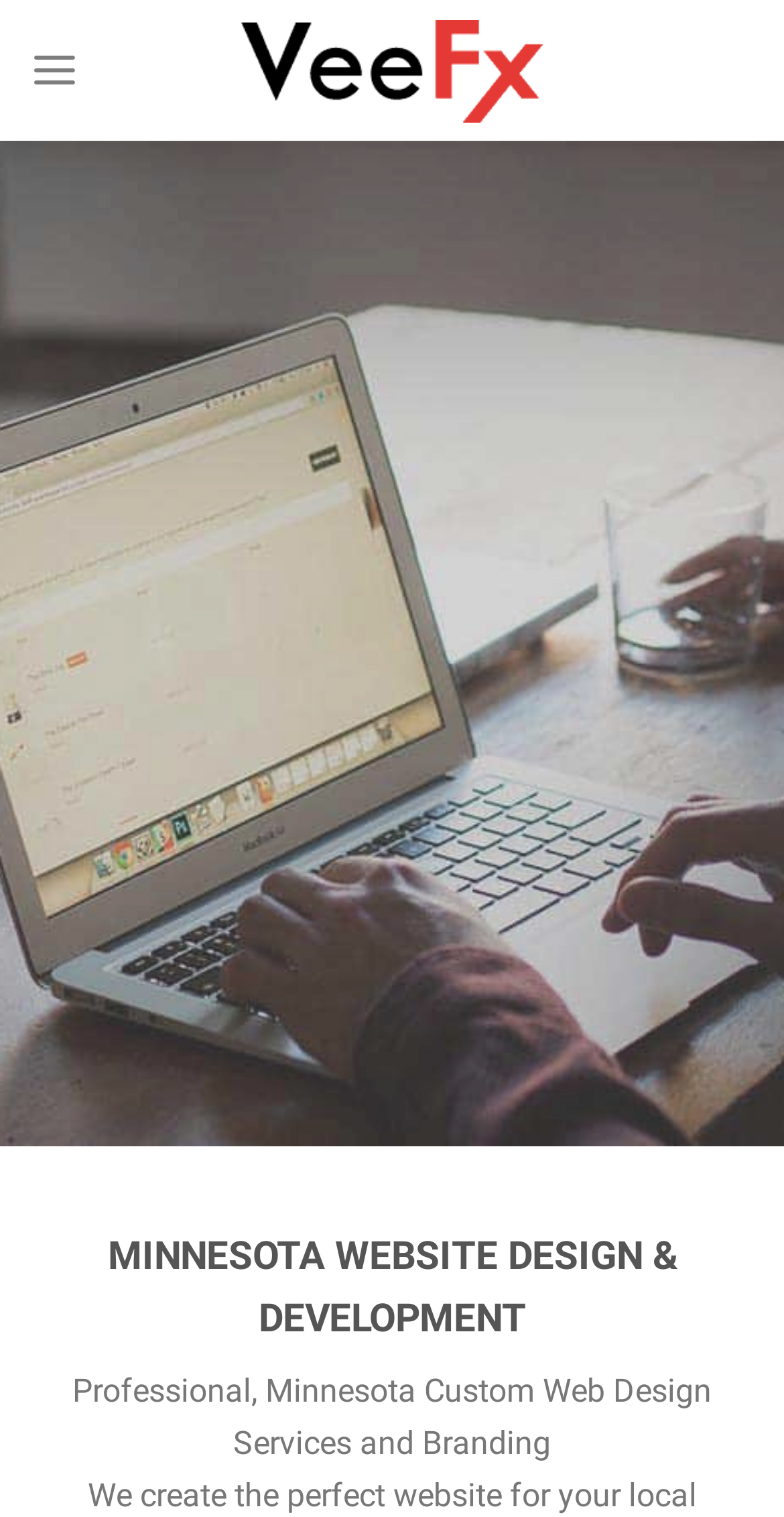Locate the heading on the webpage and return its text.

NORTHFIELD WEB DESIGN, MN